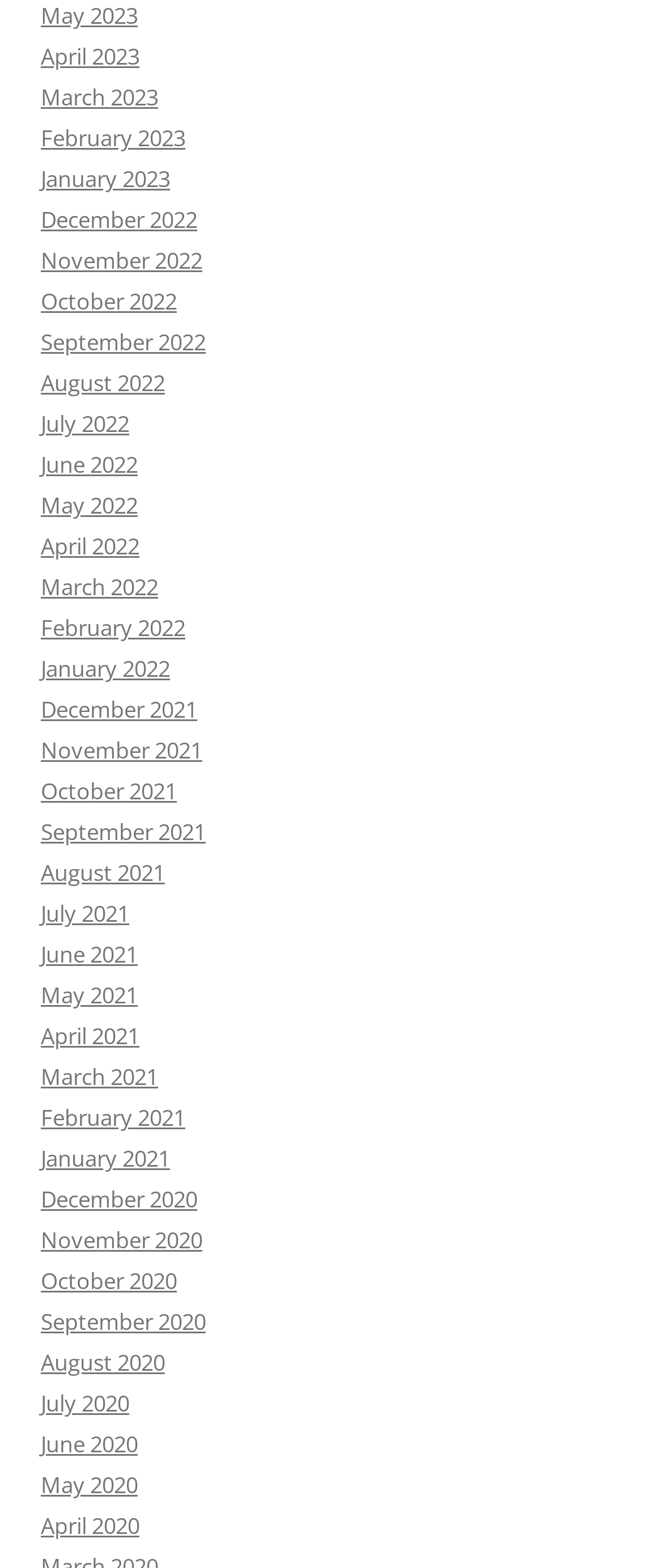Identify the bounding box coordinates of the clickable region required to complete the instruction: "View May 2023". The coordinates should be given as four float numbers within the range of 0 and 1, i.e., [left, top, right, bottom].

[0.062, 0.0, 0.208, 0.02]